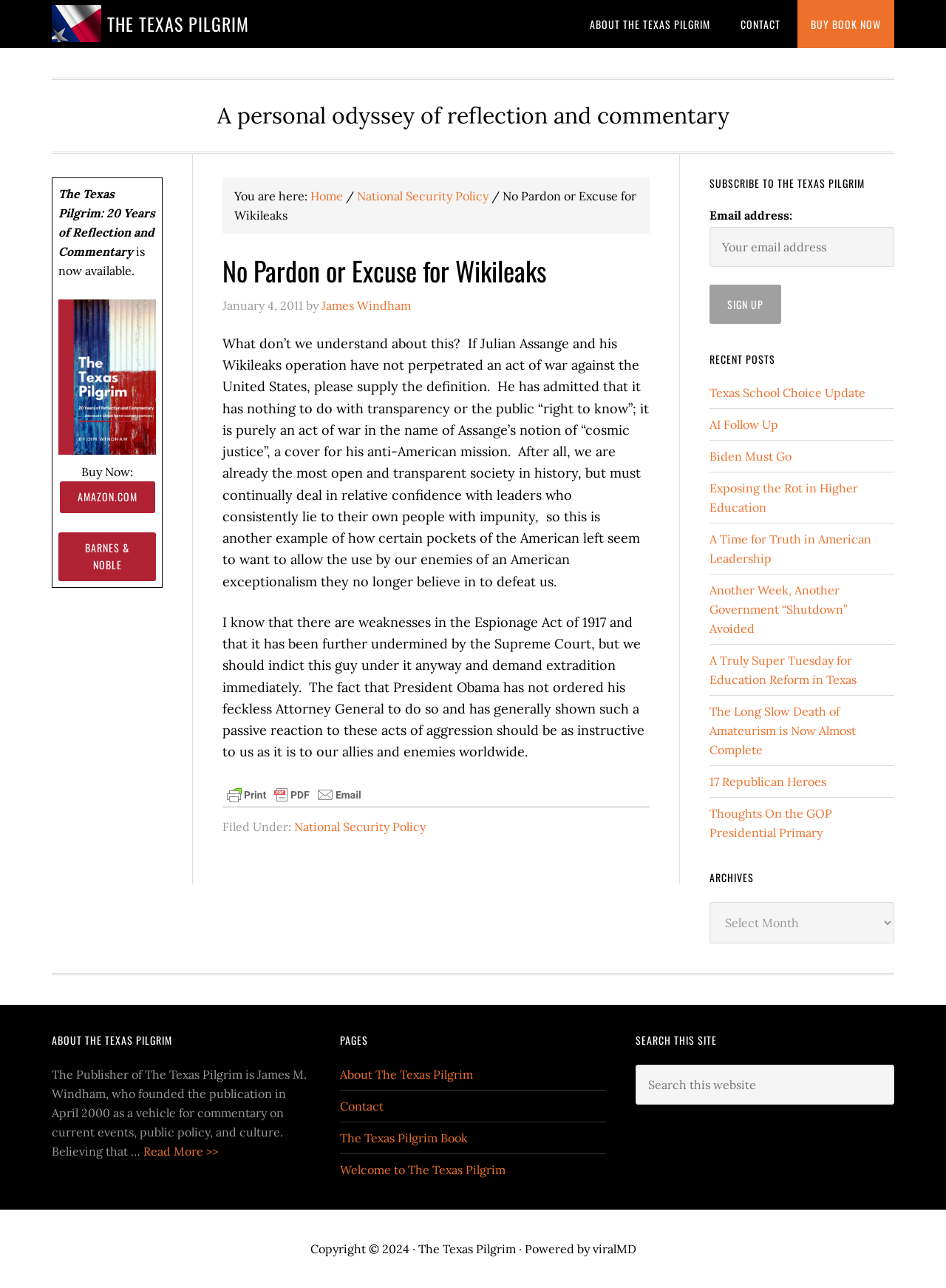Could you indicate the bounding box coordinates of the region to click in order to complete this instruction: "Subscribe to the newsletter".

[0.75, 0.176, 0.945, 0.207]